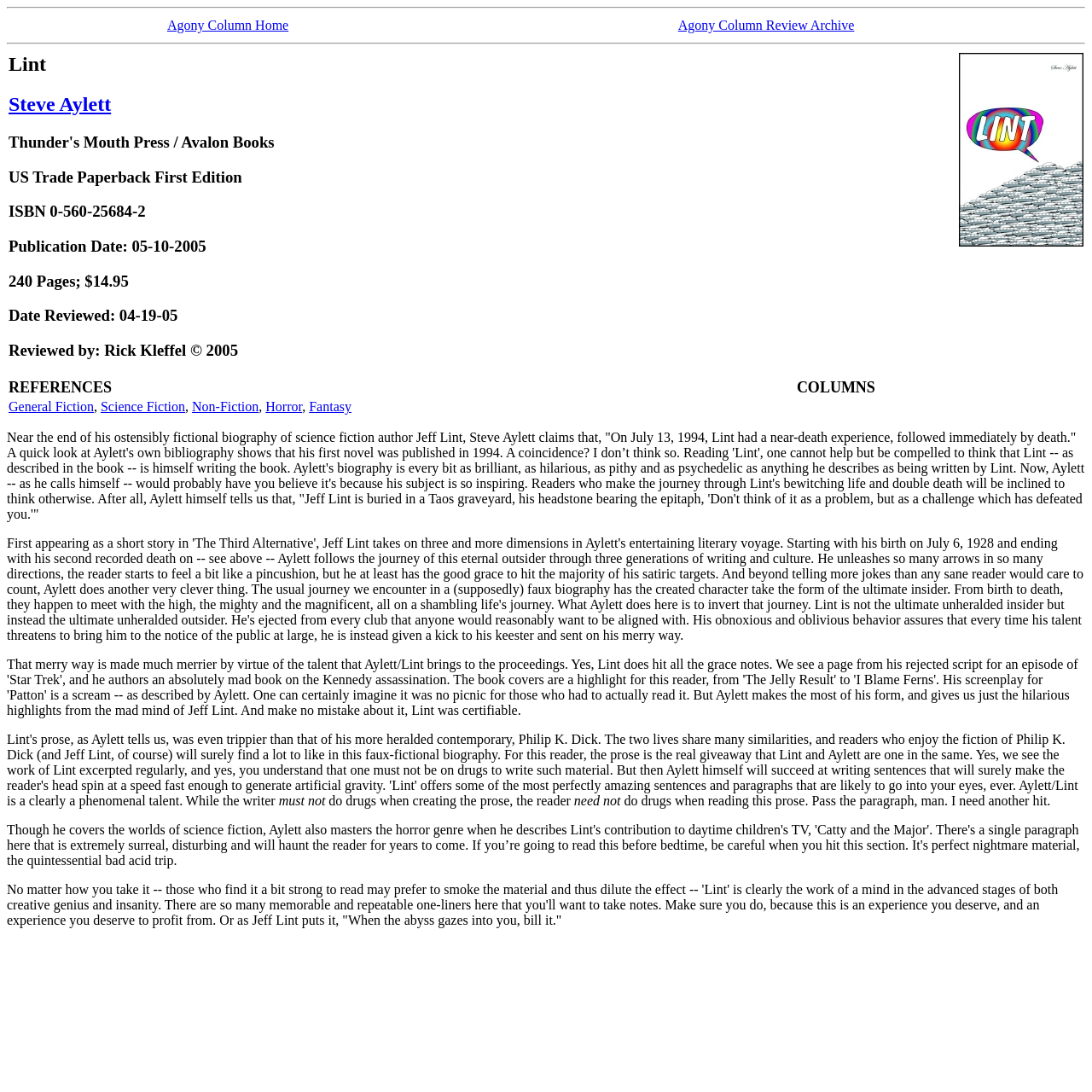Show the bounding box coordinates of the element that should be clicked to complete the task: "Click on Steve Aylett".

[0.008, 0.085, 0.102, 0.105]